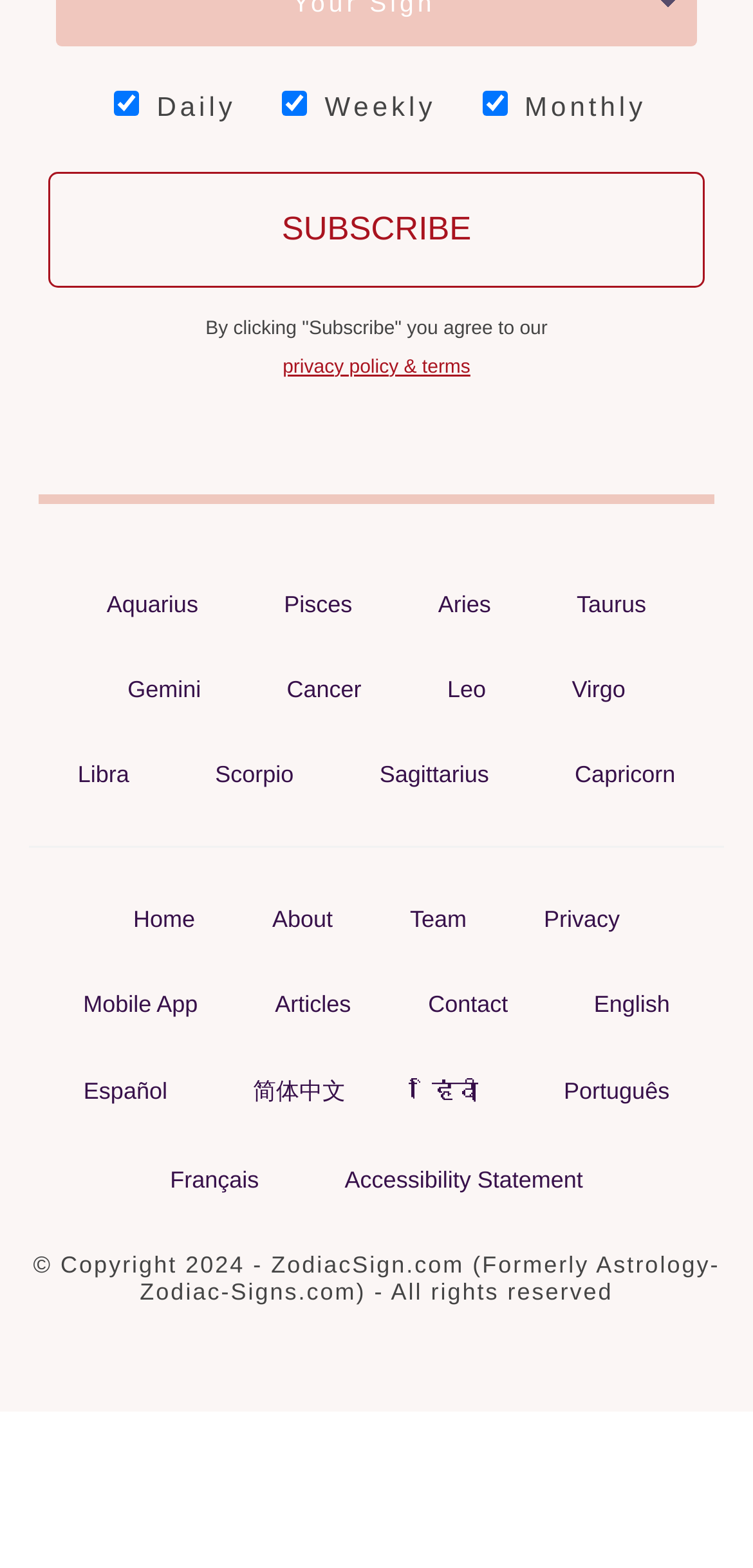Use the details in the image to answer the question thoroughly: 
What is the purpose of the 'SUBSCRIBE' button?

The 'SUBSCRIBE' button is located below the checkboxes for 'Daily', 'Weekly', and 'Monthly' options, suggesting that it is used to subscribe to a service or newsletter with a chosen frequency.